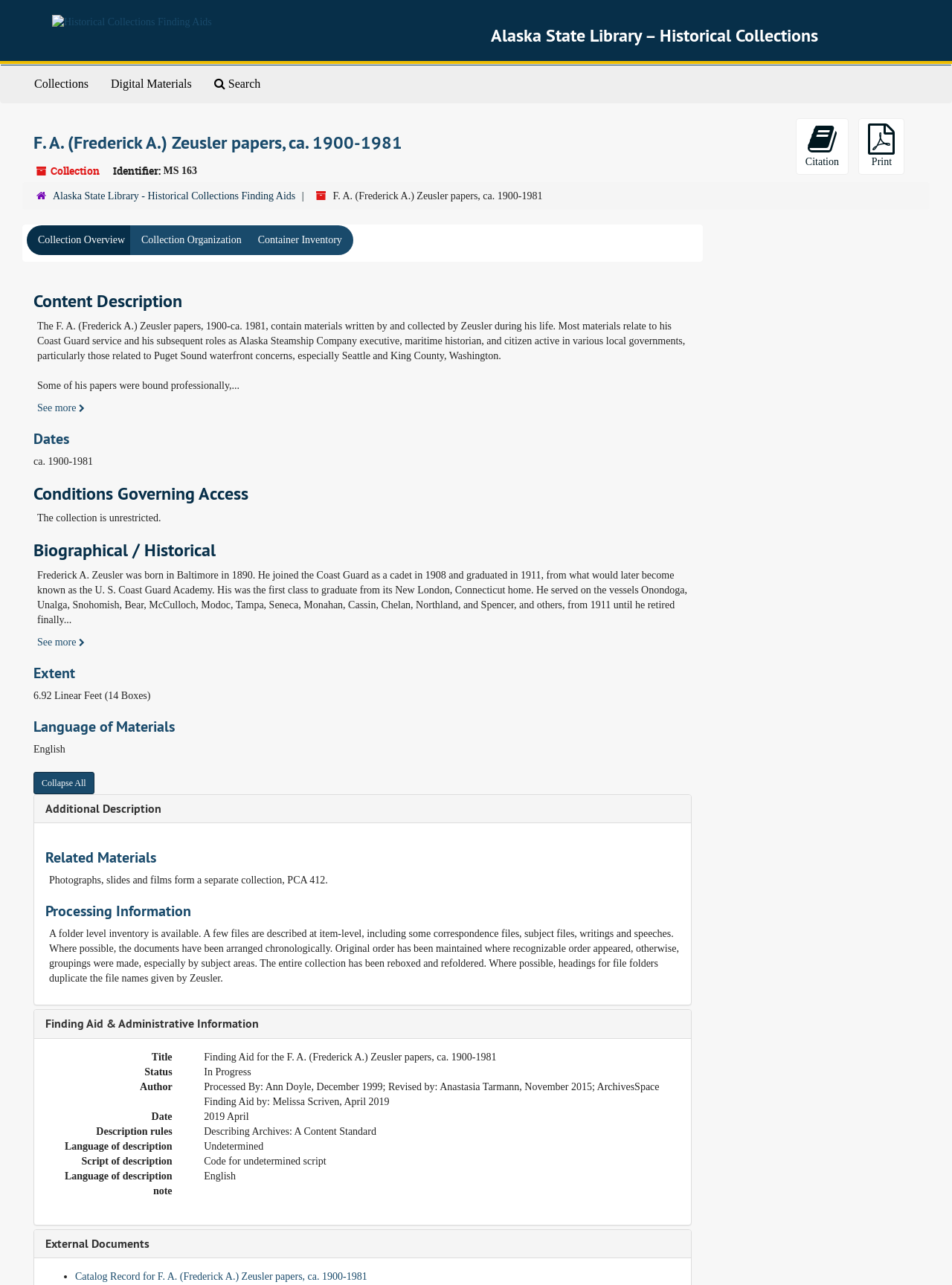Please identify the primary heading of the webpage and give its text content.

Alaska State Library – Historical Collections